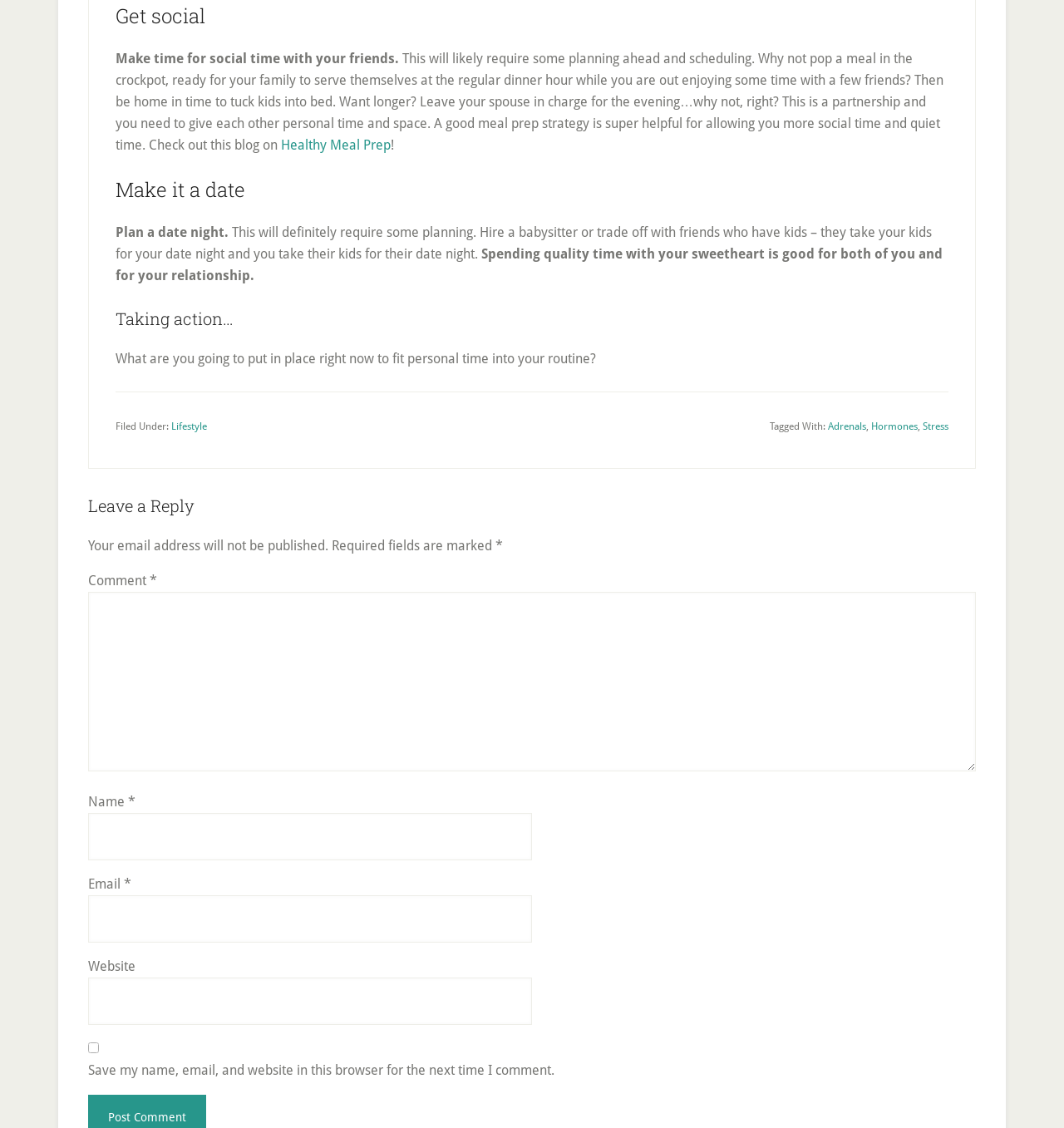Bounding box coordinates are given in the format (top-left x, top-left y, bottom-right x, bottom-right y). All values should be floating point numbers between 0 and 1. Provide the bounding box coordinate for the UI element described as: parent_node: Email * aria-describedby="email-notes" name="email"

[0.083, 0.794, 0.5, 0.836]